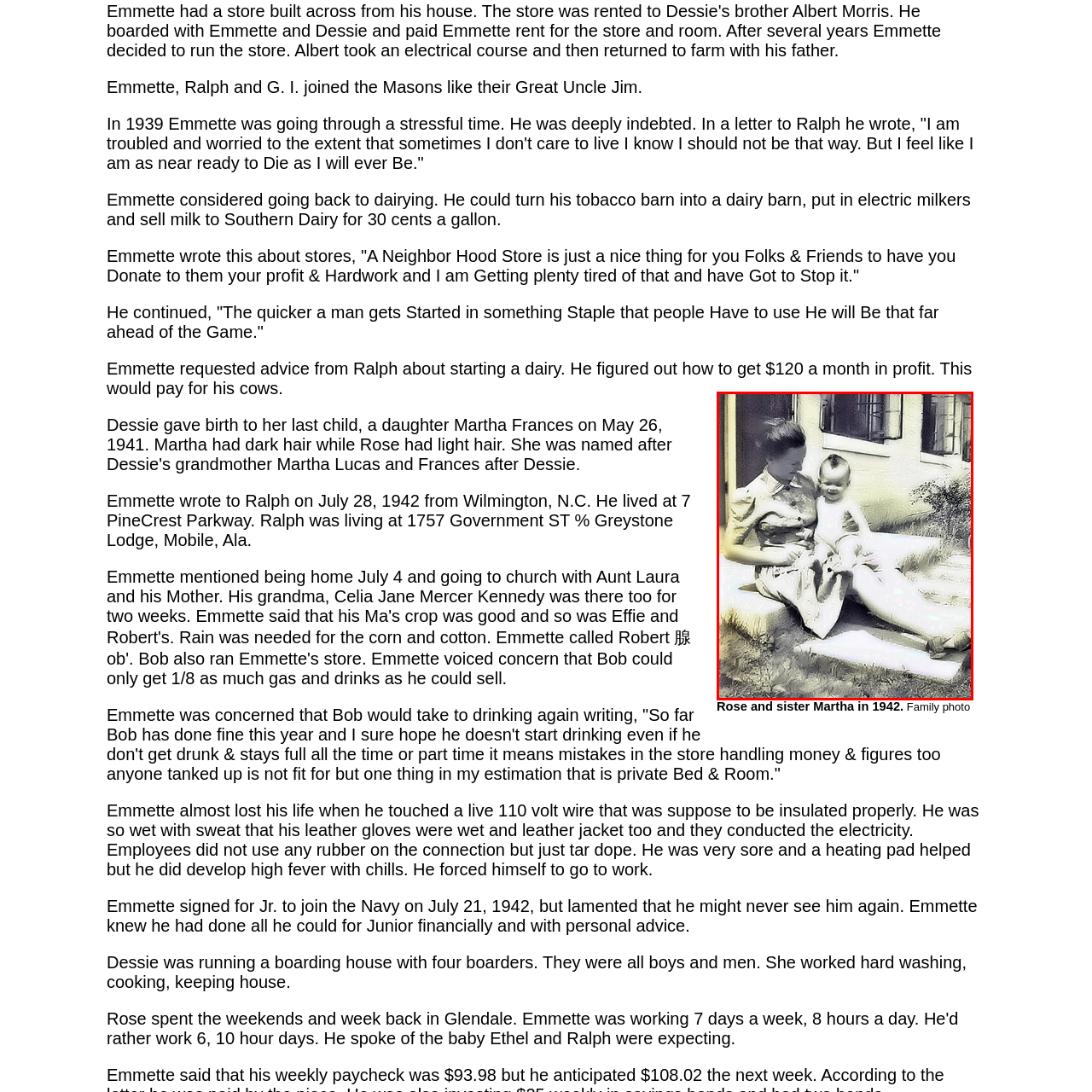View the image surrounded by the red border, What is the setting of the image?
 Answer using a single word or phrase.

Outside a house